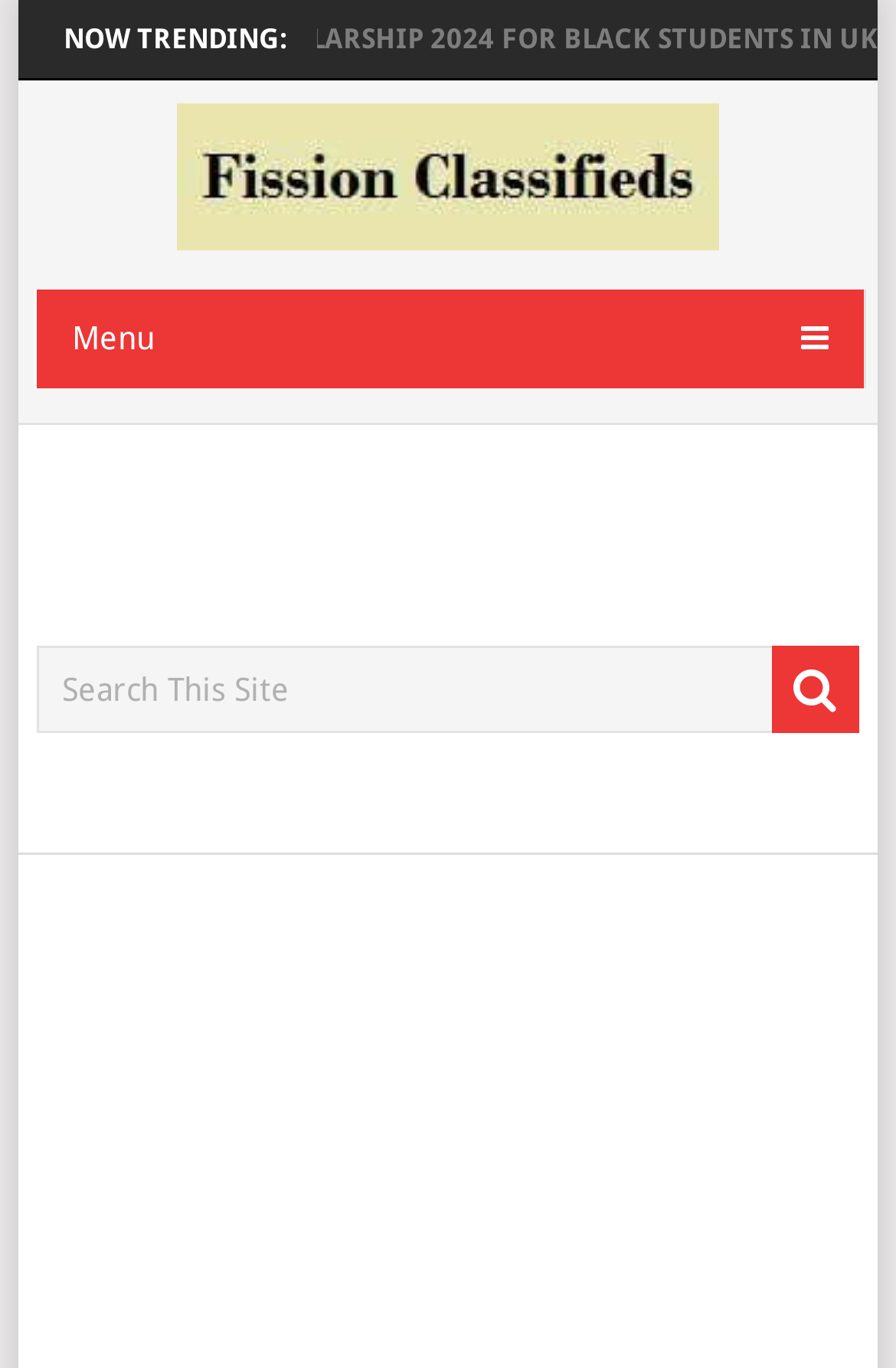What is the purpose of the button with the search icon?
Please answer the question with as much detail and depth as you can.

I inferred the purpose of the button by looking at its location next to the search box and its icon, which is a magnifying glass, commonly used to represent search functionality.